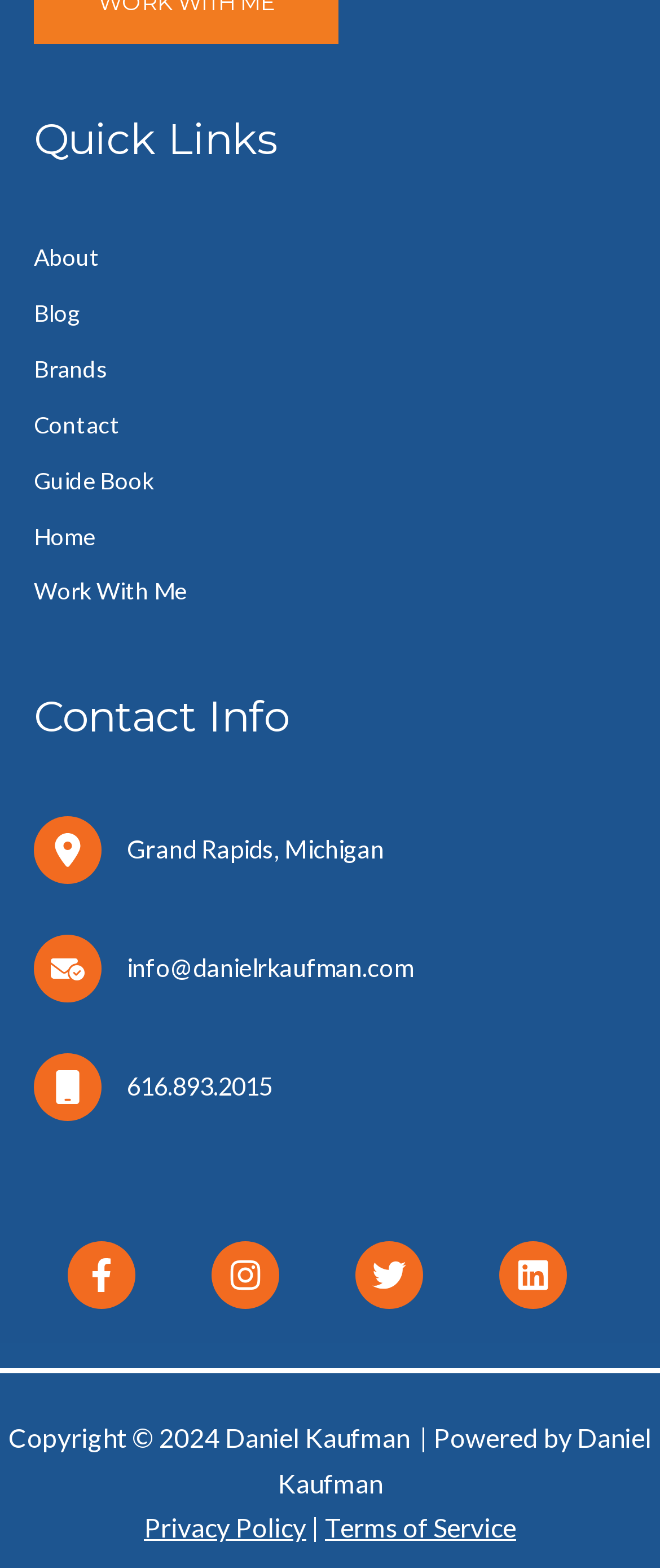Please identify the bounding box coordinates of the element I need to click to follow this instruction: "Read the Privacy Policy".

[0.218, 0.965, 0.464, 0.984]